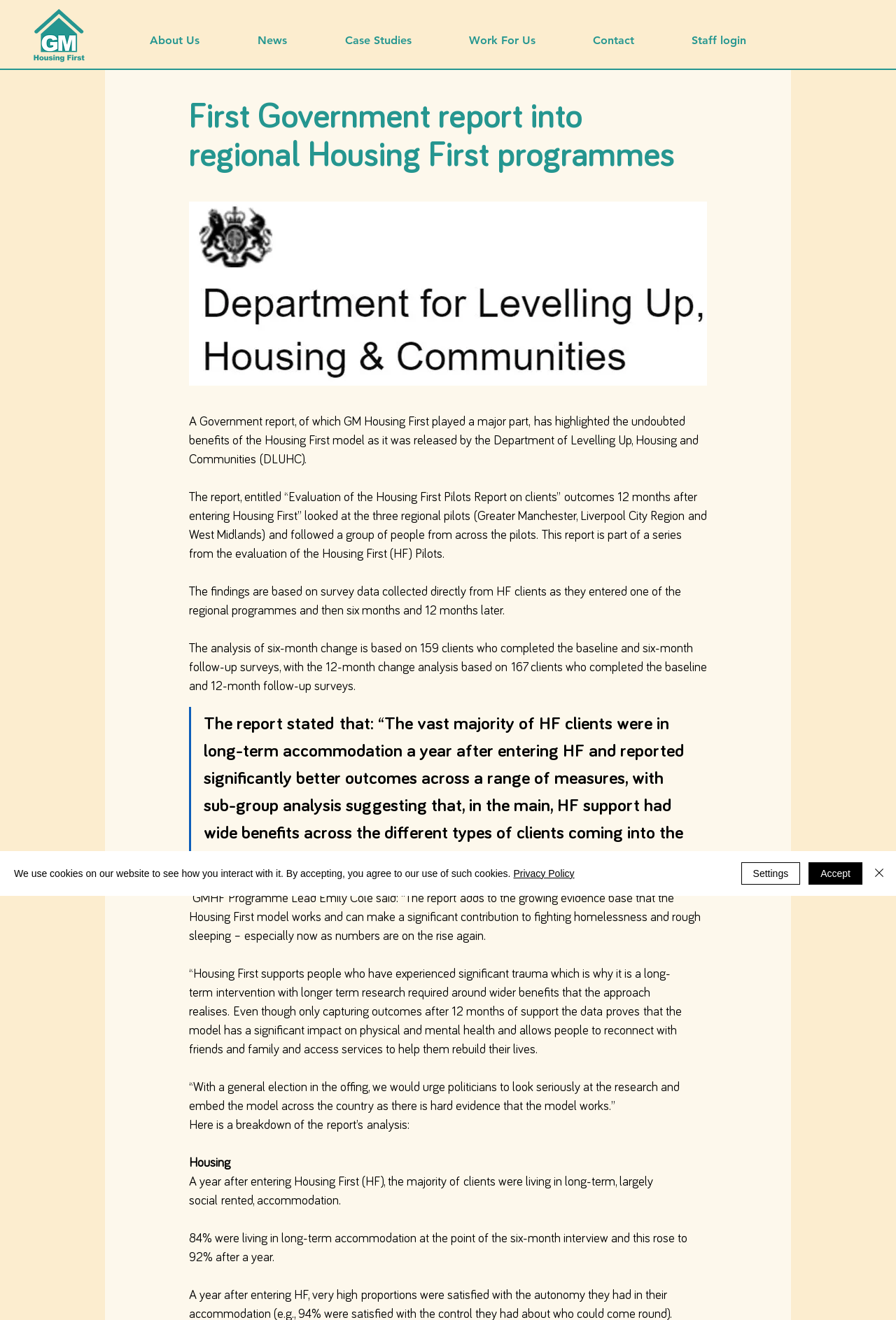Predict the bounding box of the UI element that fits this description: "View all".

None